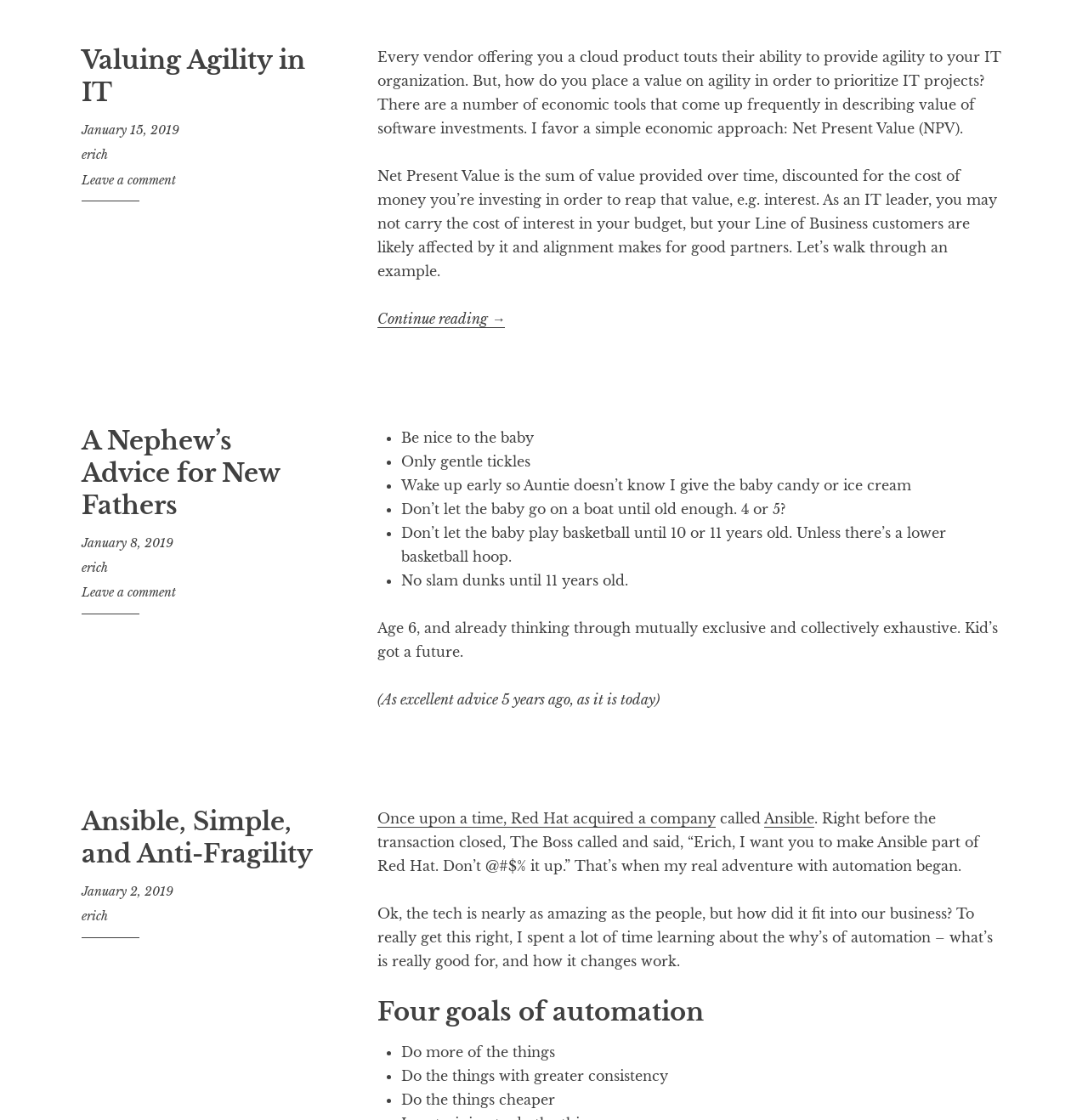Identify the bounding box coordinates for the region to click in order to carry out this instruction: "Leave a comment on the post 'A Nephew’s Advice for New Fathers'". Provide the coordinates using four float numbers between 0 and 1, formatted as [left, top, right, bottom].

[0.075, 0.522, 0.162, 0.536]